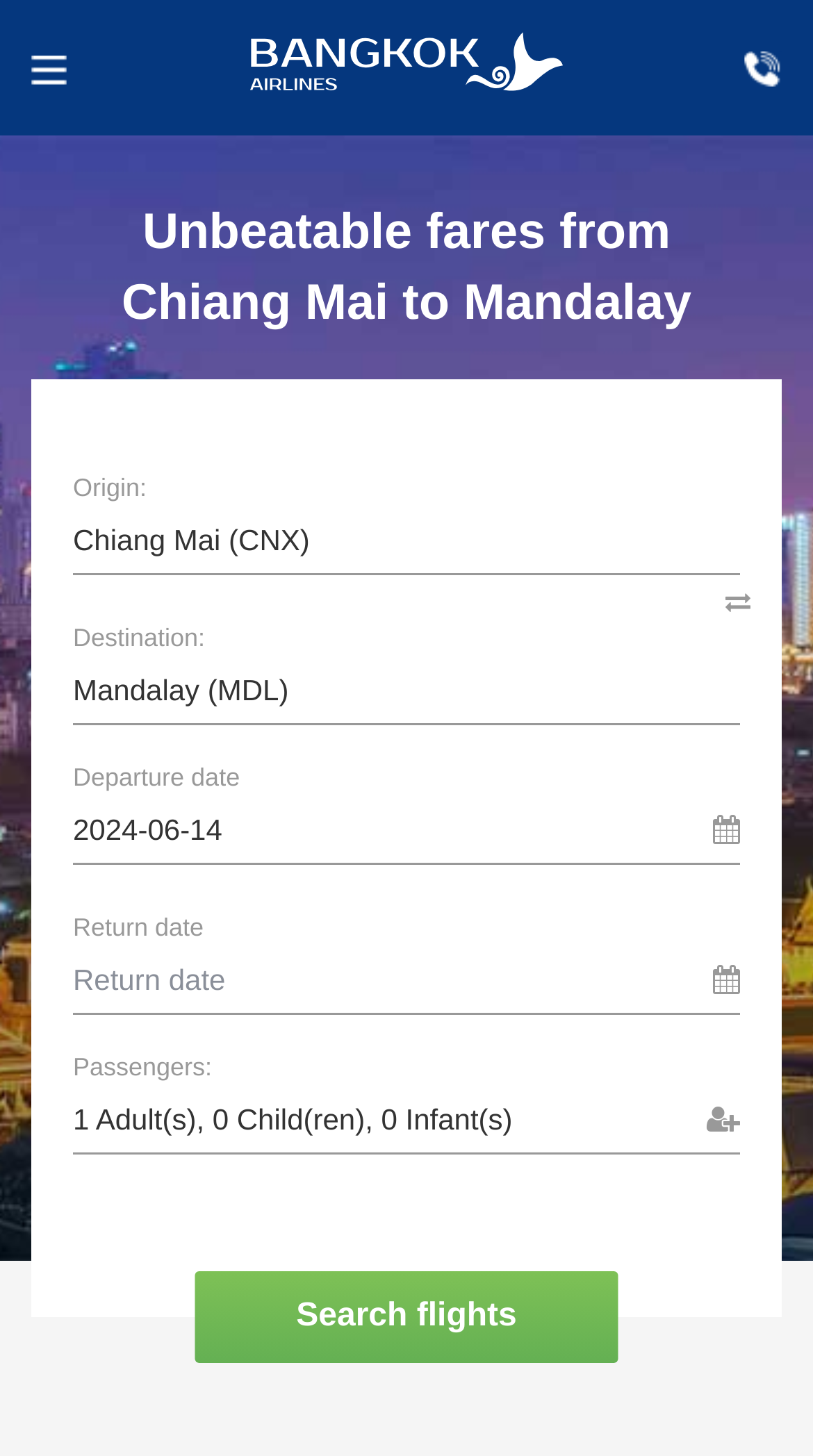How many passengers are selected by default?
Respond to the question with a single word or phrase according to the image.

1 Adult